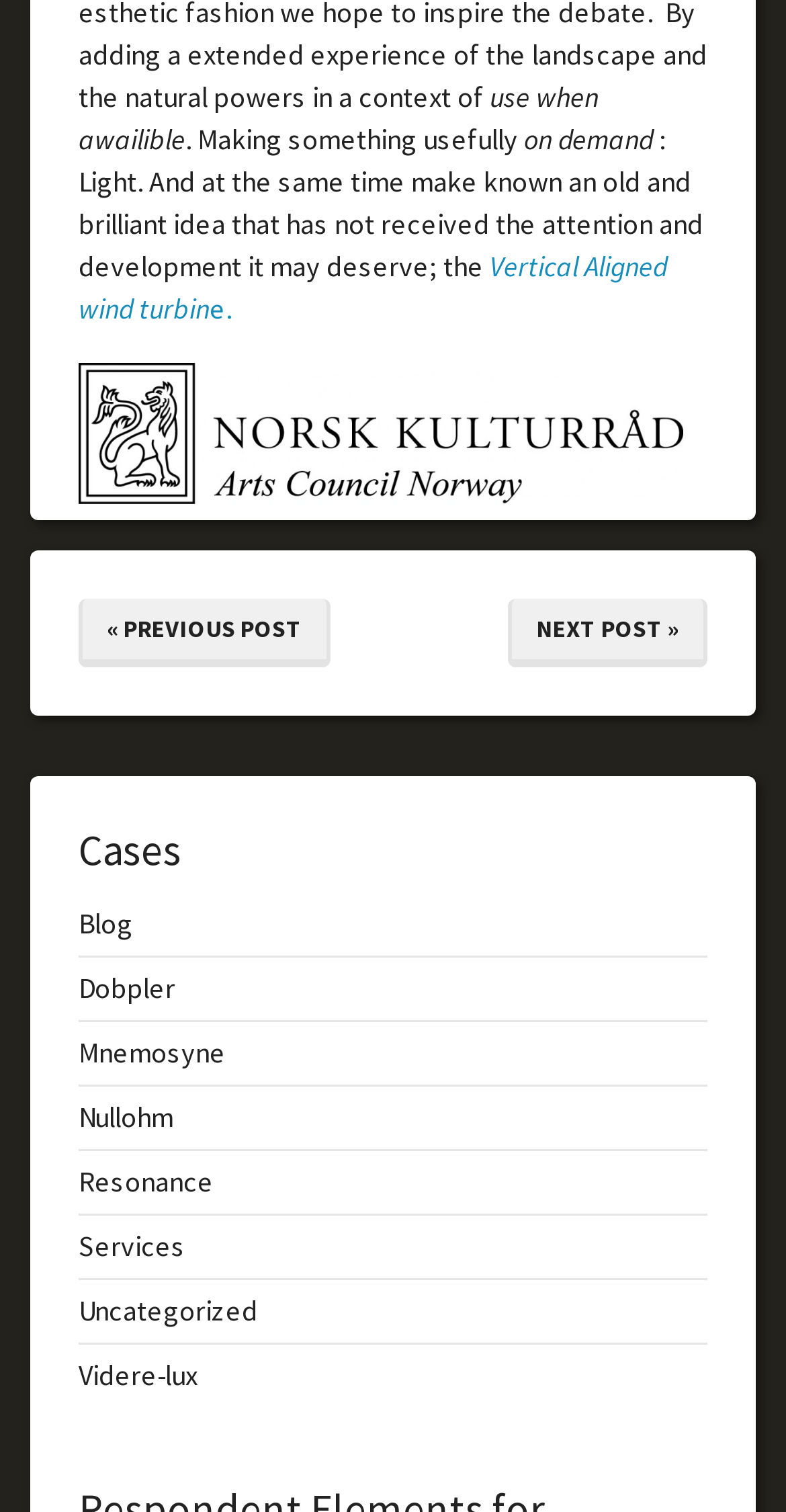How many images are there on the page?
Look at the image and respond with a one-word or short phrase answer.

1